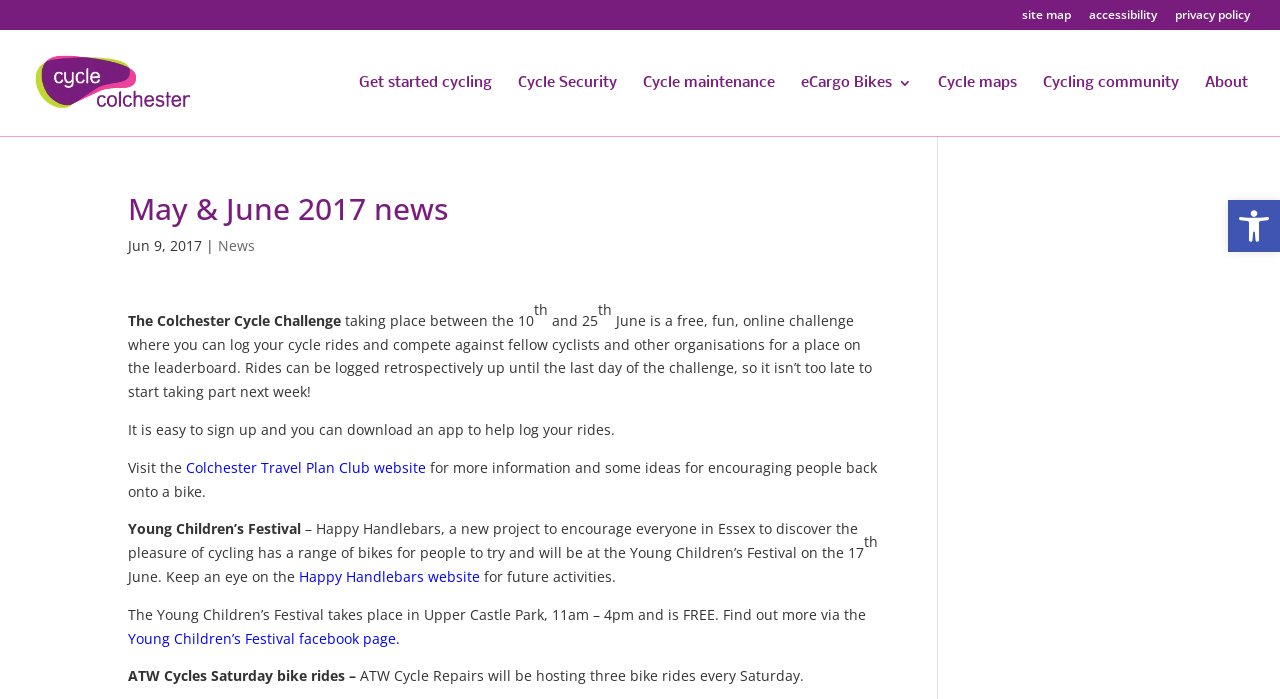Construct a comprehensive description capturing every detail on the webpage.

This webpage is about Cycle Colchester, a cycling-related organization. At the top right corner, there is a toolbar with an accessibility tool icon and a link to open it. Below the toolbar, there are three links to the site map, accessibility, and privacy policy. On the top left, there is a logo of Cycle Colchester with a link to the organization's homepage.

The main content of the webpage is divided into sections. The first section has a heading "May & June 2017 news" and a date "Jun 9, 2017" below it. There is a link to "News" next to the date. The section then describes the Colchester Cycle Challenge, a free online challenge where people can log their cycle rides and compete with others. The challenge takes place between June 10 and 25, and people can sign up and download an app to log their rides.

Below this section, there is a link to the Colchester Travel Plan Club website, which provides more information about the challenge and ideas for encouraging people to cycle. The next section is about the Young Children's Festival, where Happy Handlebars, a project to encourage cycling, will be present with a range of bikes for people to try. The festival takes place on June 17 in Upper Castle Park.

The final section is about ATW Cycles Saturday bike rides, which will be hosted by ATW Cycle Repairs every Saturday. There are several links to relevant websites, including the Happy Handlebars website and the Young Children's Festival Facebook page.